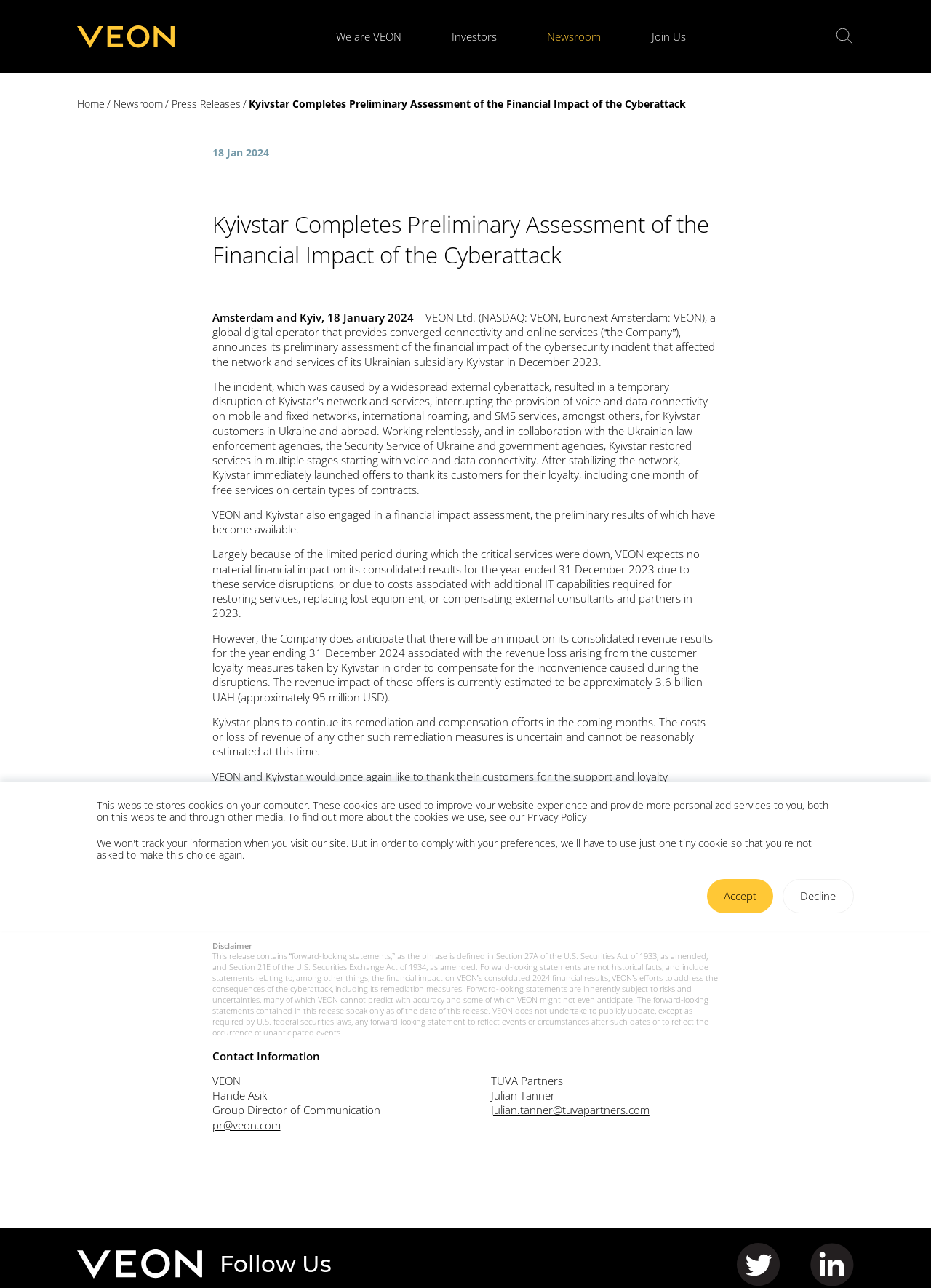Utilize the details in the image to give a detailed response to the question: What is the company's name mentioned in the press release?

The company's name is mentioned in the press release as VEON Ltd., a global digital operator that provides converged connectivity and online services.